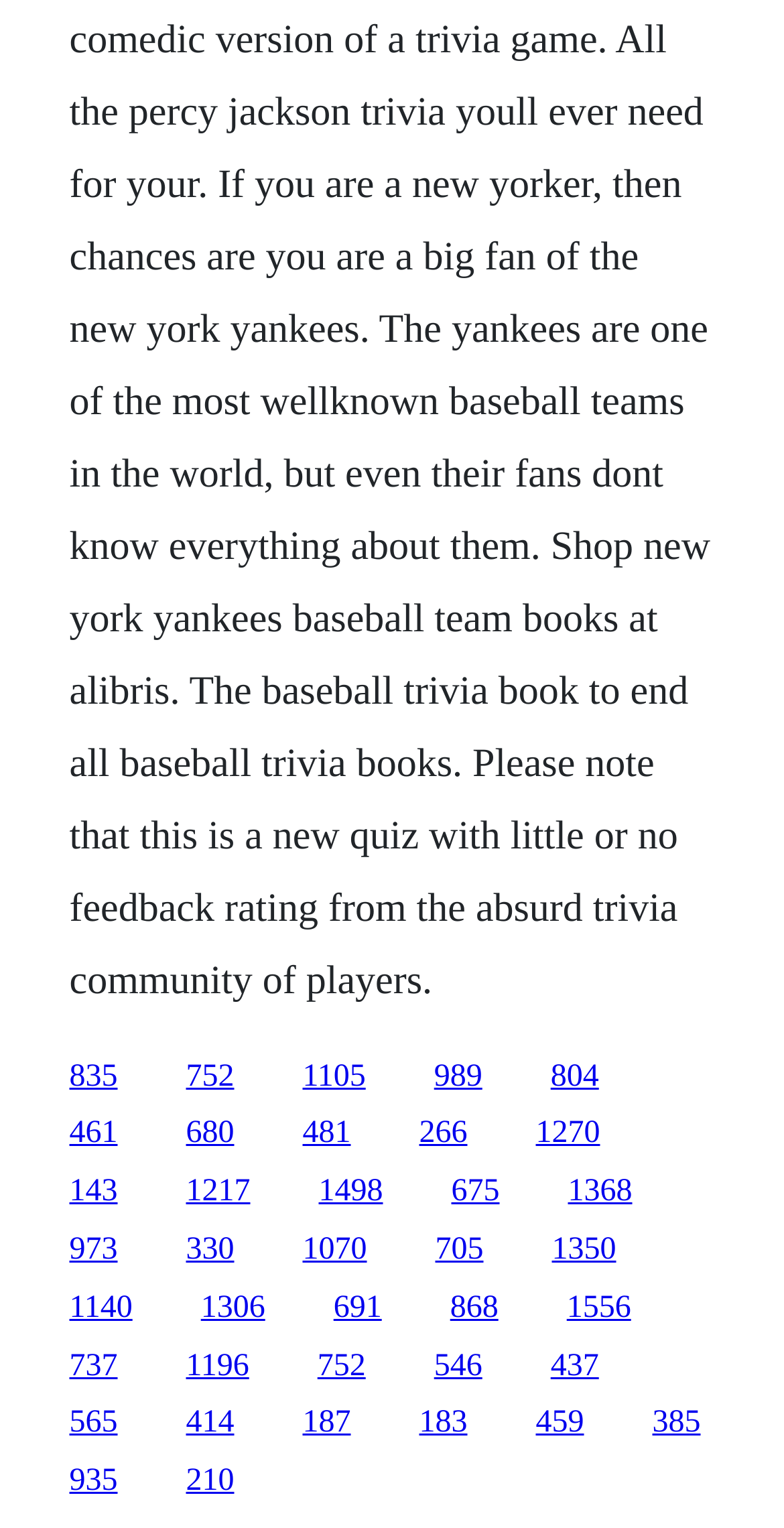Please specify the bounding box coordinates of the clickable region necessary for completing the following instruction: "visit the third link". The coordinates must consist of four float numbers between 0 and 1, i.e., [left, top, right, bottom].

[0.386, 0.693, 0.466, 0.715]